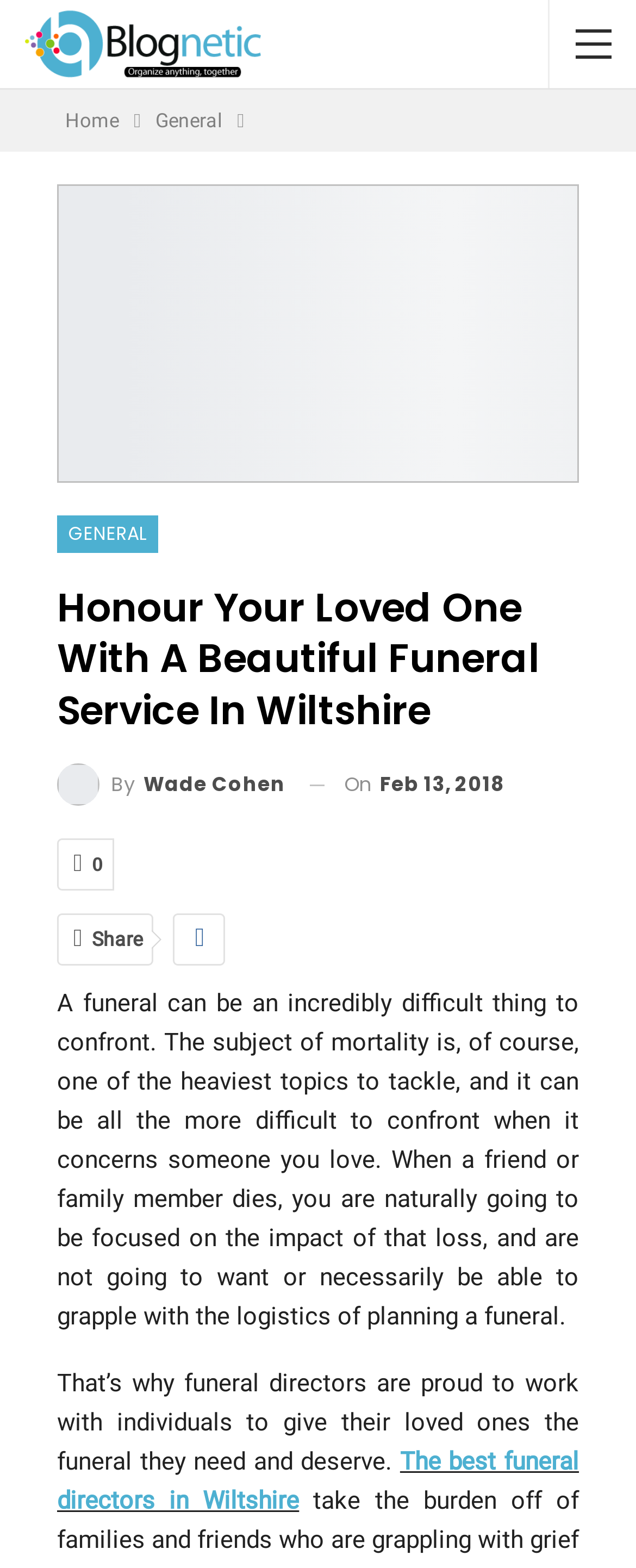Who wrote the article?
Using the visual information, reply with a single word or short phrase.

Wade Cohen